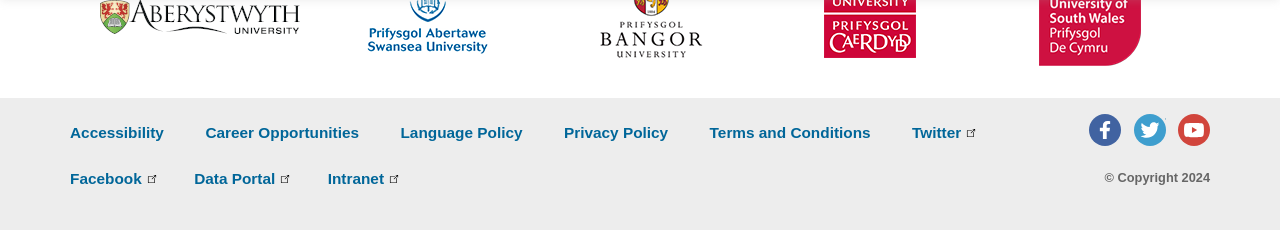Return the bounding box coordinates of the UI element that corresponds to this description: "Privacy Policy". The coordinates must be given as four float numbers in the range of 0 and 1, [left, top, right, bottom].

[0.441, 0.538, 0.526, 0.612]